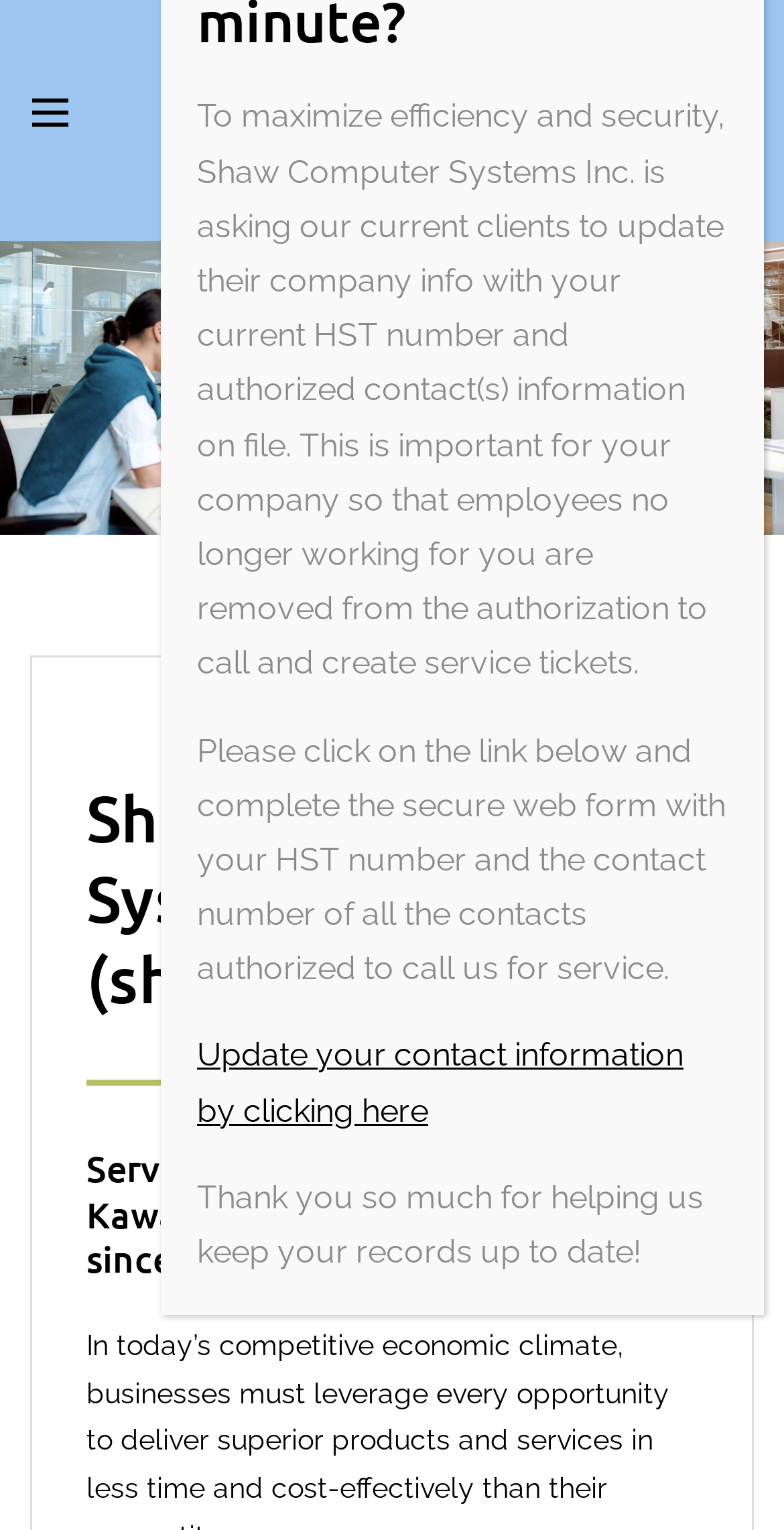What is the purpose of the button in the top-left corner?
Please provide a single word or phrase as your answer based on the image.

To open the menu